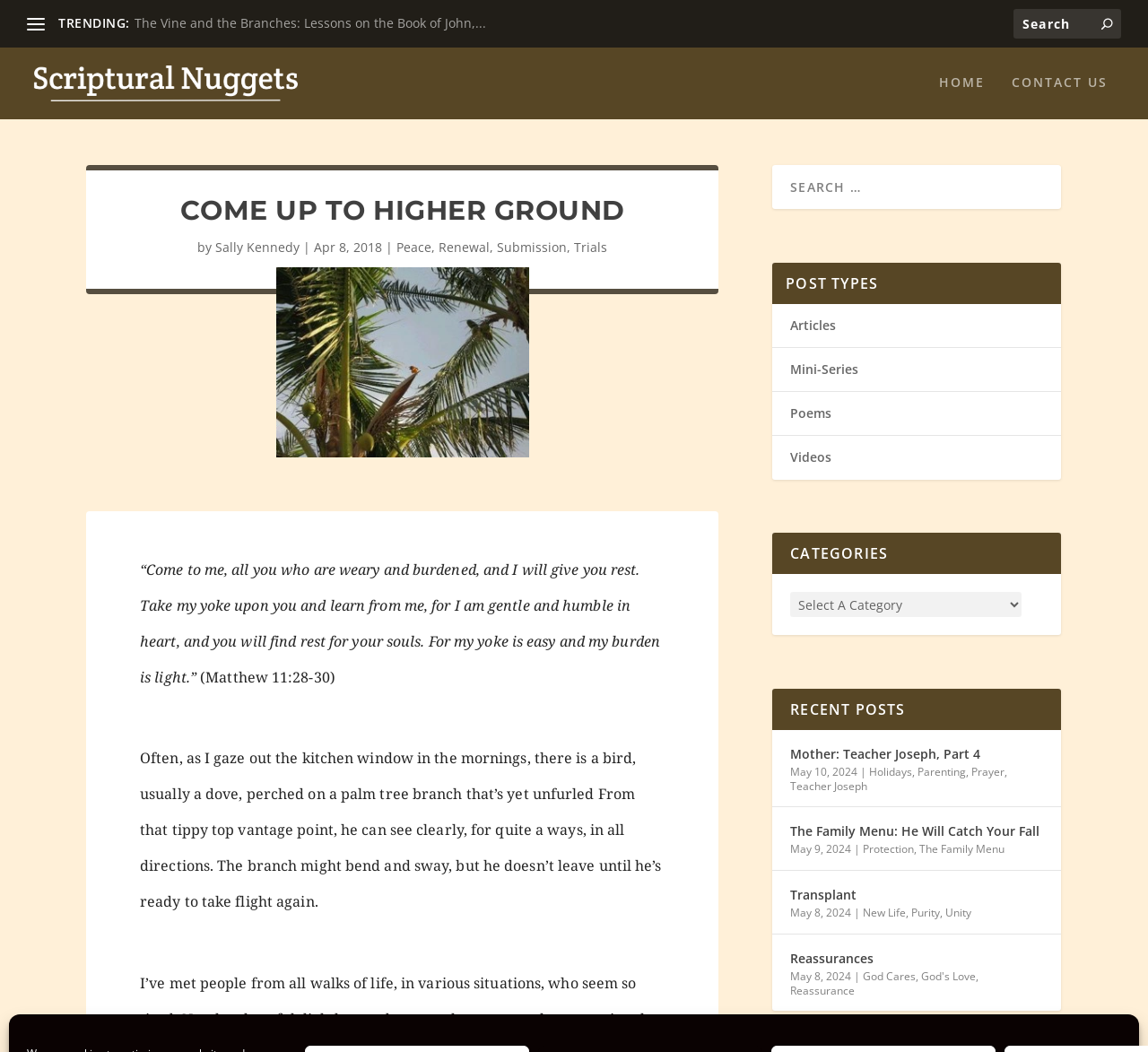Provide the bounding box coordinates of the UI element that matches the description: "Teacher Joseph".

[0.688, 0.74, 0.756, 0.754]